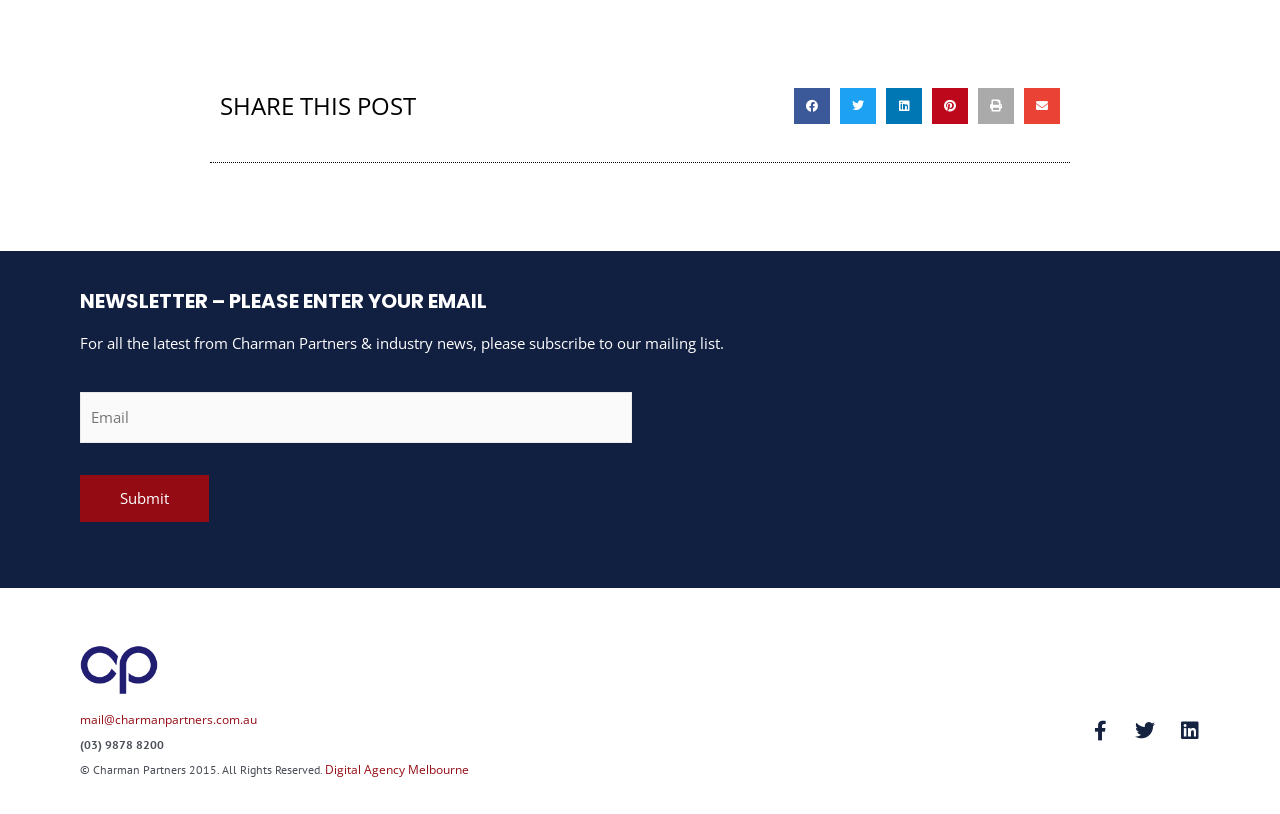Provide a short, one-word or phrase answer to the question below:
What is the purpose of the buttons above 'SHARE THIS POST'?

Share on social media